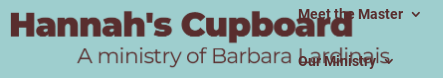Describe all the elements in the image extensively.

The image titled "Hannah's Cupboard" features a prominent header displayed in a warm, inviting font. It is set against a soothing blue background, which enhances the warmth conveyed by the text. Below the title, a descriptive tagline reads, "A ministry of Barbara Lardinais," offering insight into the purpose of the site. This image represents the welcoming and nurturing spirit of Hannah's Cupboard, inviting visitors to explore the resources and insights provided by the ministry. The thoughtful design elements emphasize community and support, reflecting the ministry's mission.